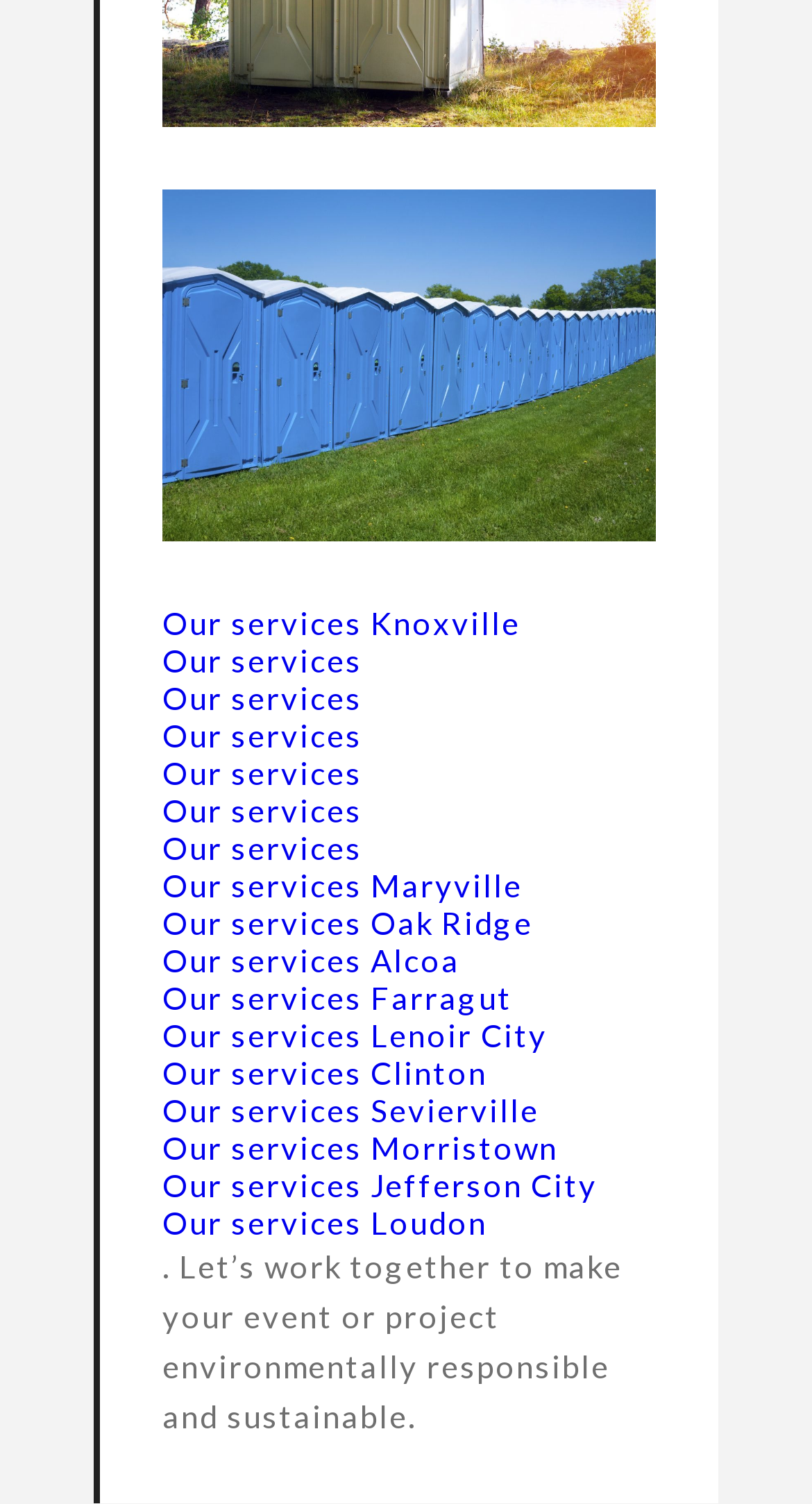What is the purpose of the website?
Respond with a short answer, either a single word or a phrase, based on the image.

Environmentally responsible events